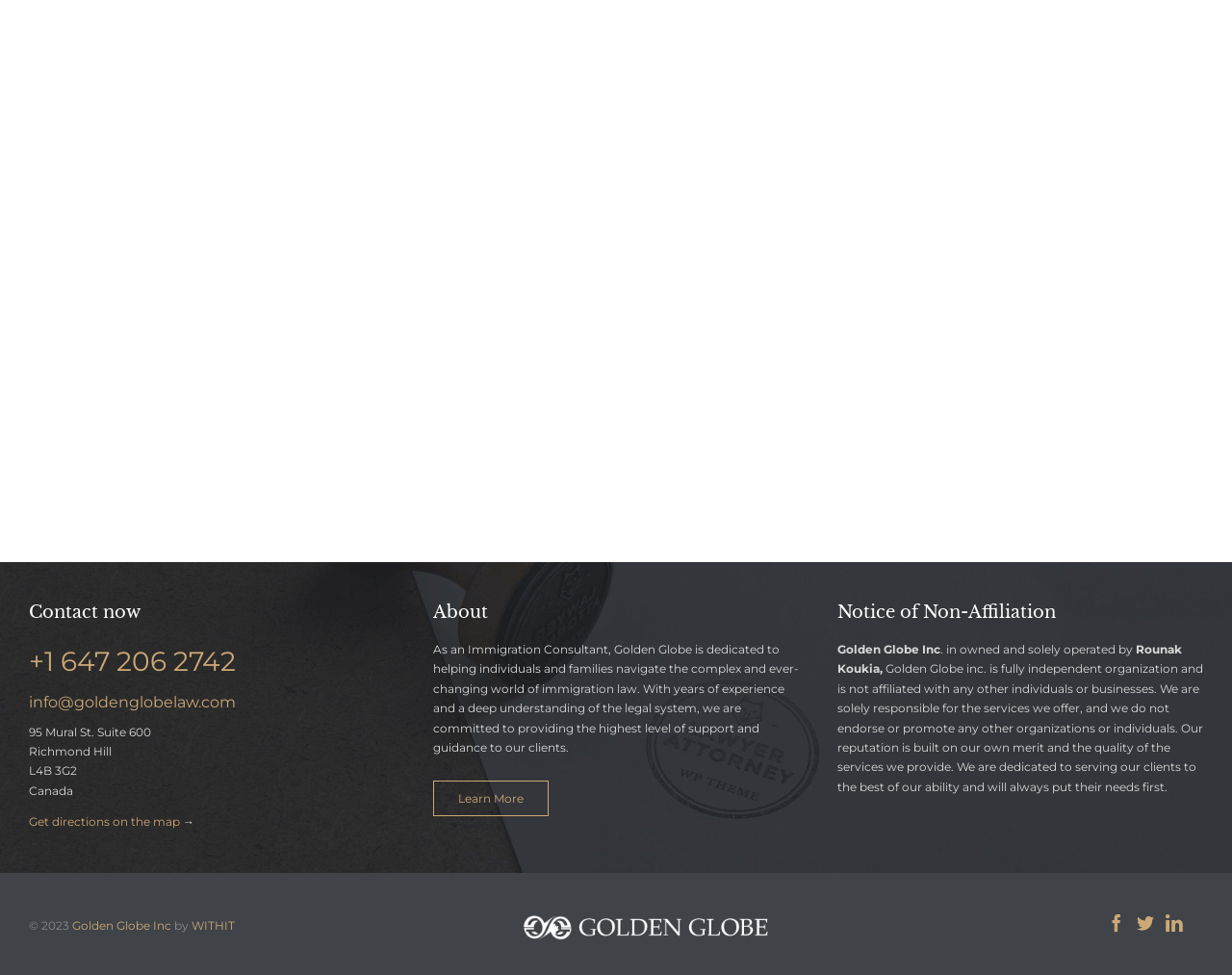Carefully examine the image and provide an in-depth answer to the question: What is the name of the organization?

The name of the organization is mentioned in the notice of non-affiliation section, where it is stated that Golden Globe Inc is a fully independent organization and not affiliated with any other individuals or businesses.